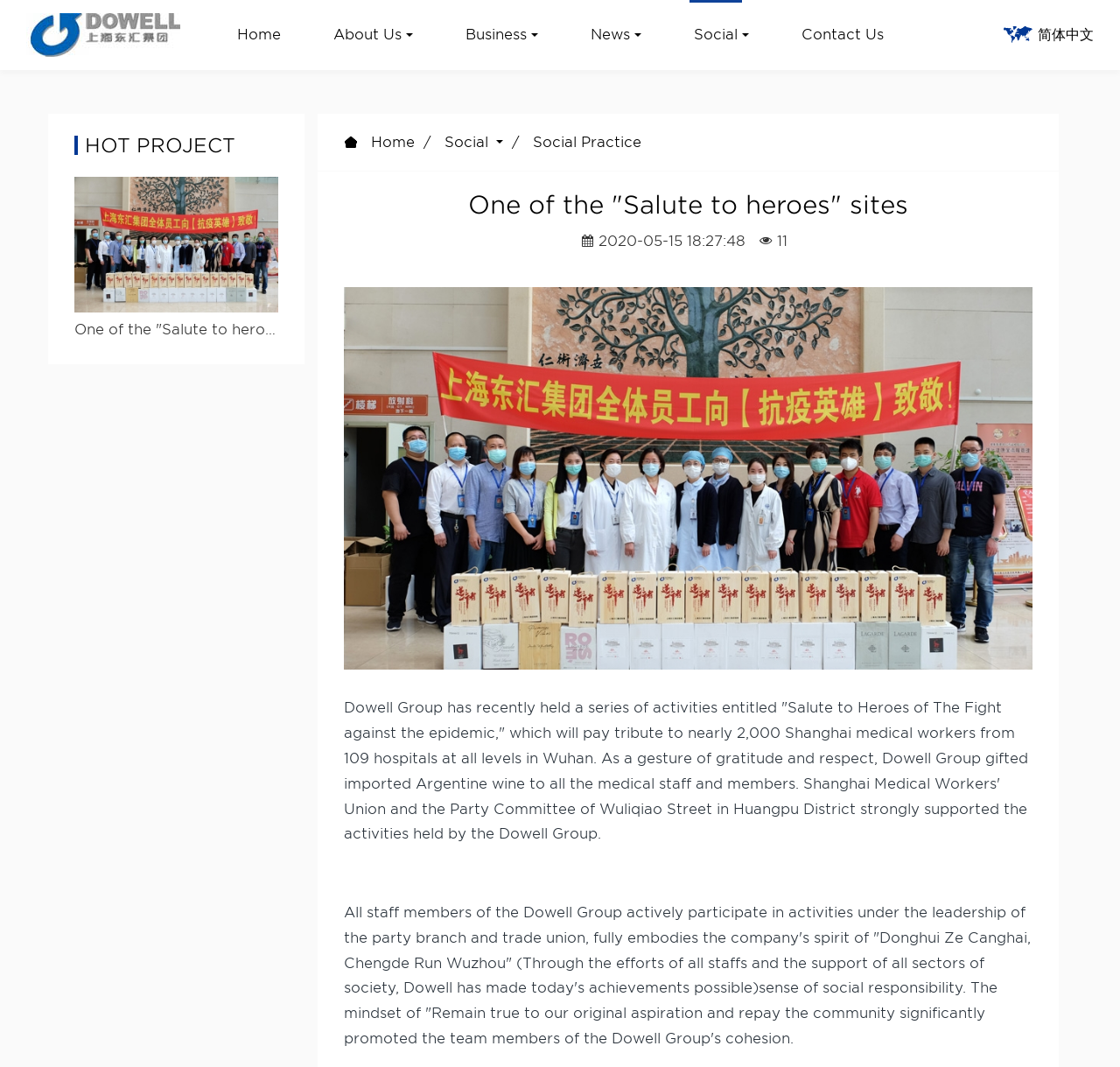Please mark the clickable region by giving the bounding box coordinates needed to complete this instruction: "Read about the Salute to Heroes event".

[0.307, 0.656, 0.918, 0.789]